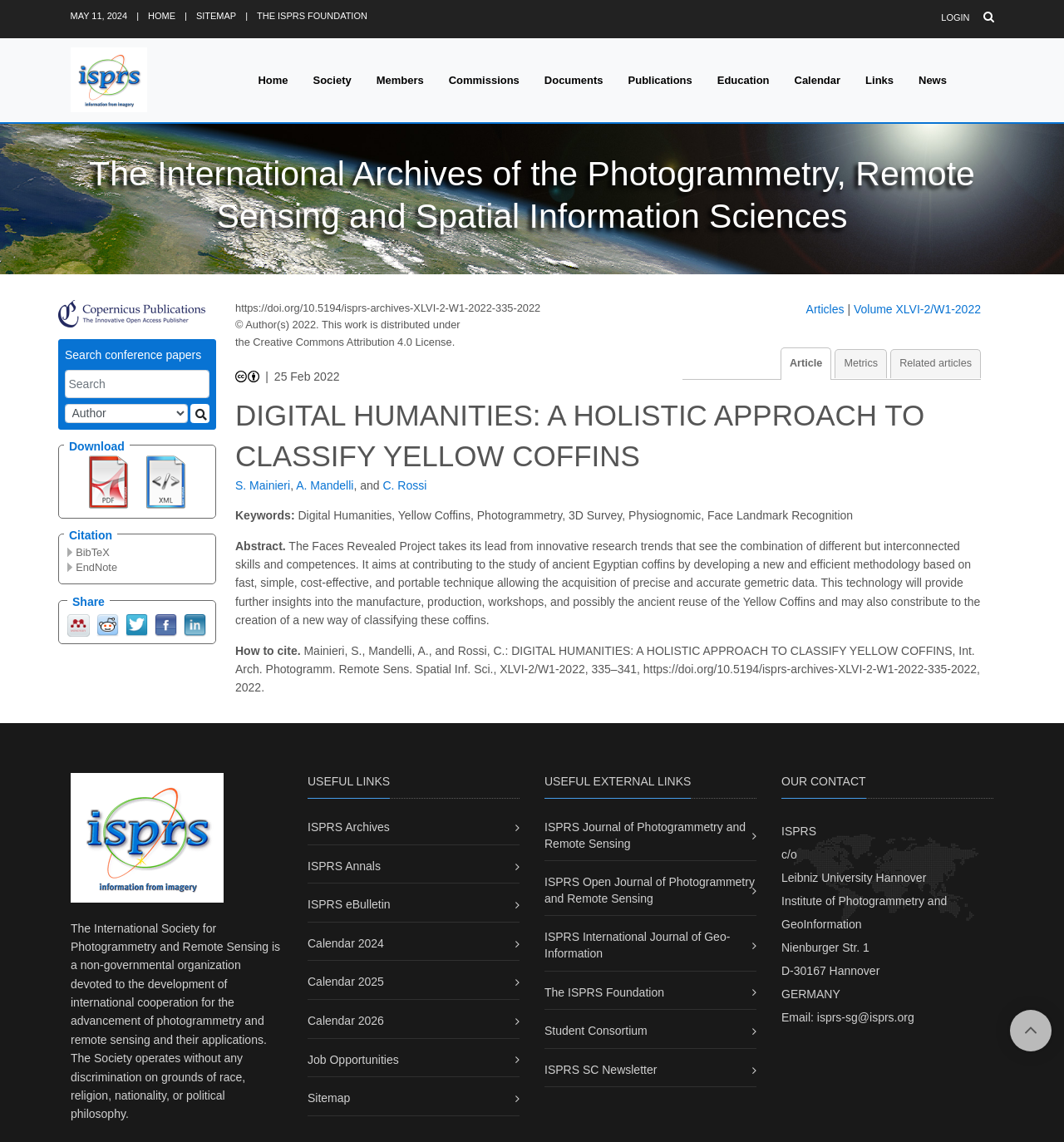Please mark the clickable region by giving the bounding box coordinates needed to complete this instruction: "Download PDF".

[0.084, 0.416, 0.12, 0.427]